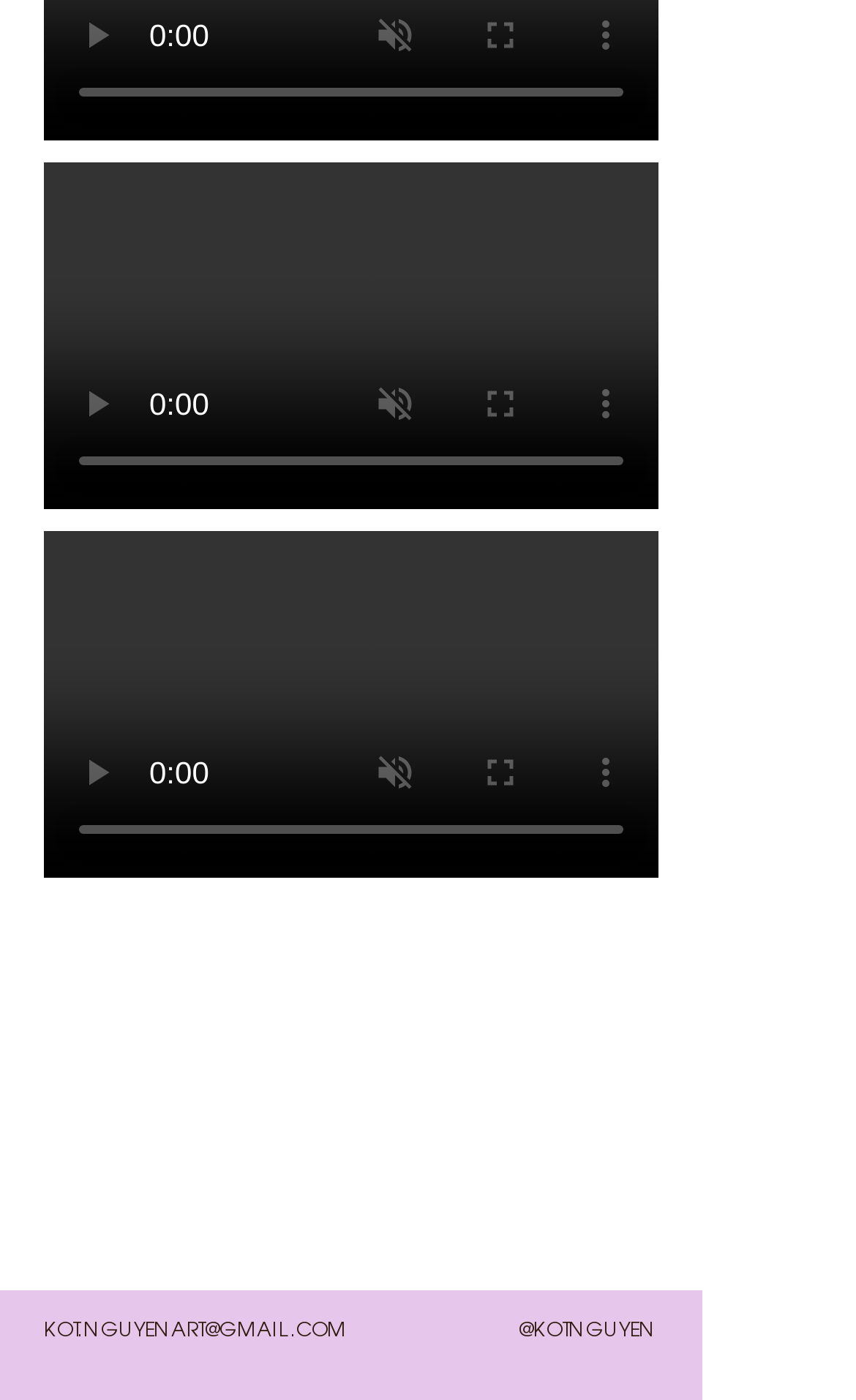Using the information shown in the image, answer the question with as much detail as possible: What is the email address displayed on the webpage?

The email address displayed on the webpage is KOT.NGUYENART@GMAIL.COM, which is likely the contact email address of the webpage owner or creator.